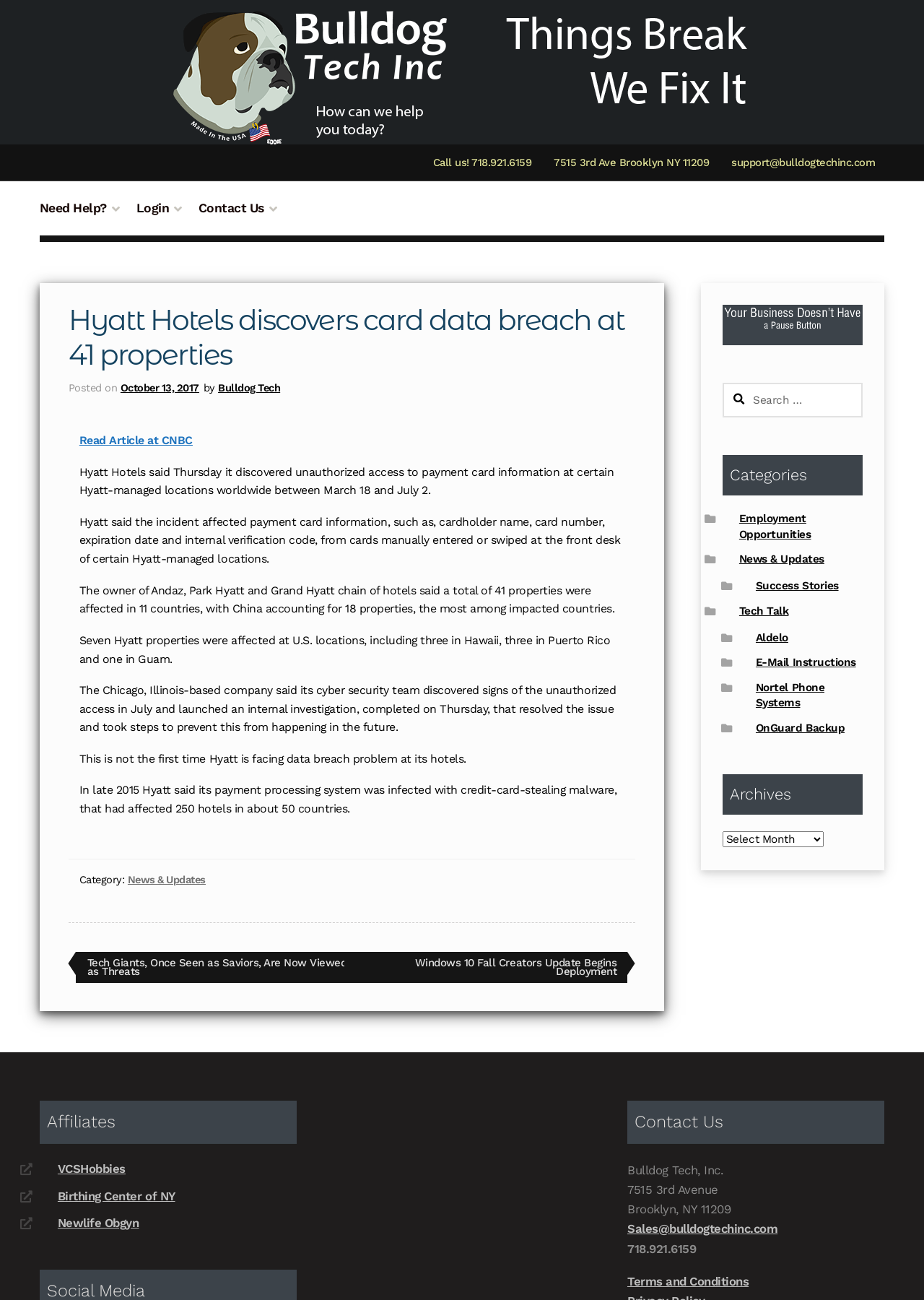Kindly respond to the following question with a single word or a brief phrase: 
What is the name of the company that discovered the unauthorized access?

Hyatt